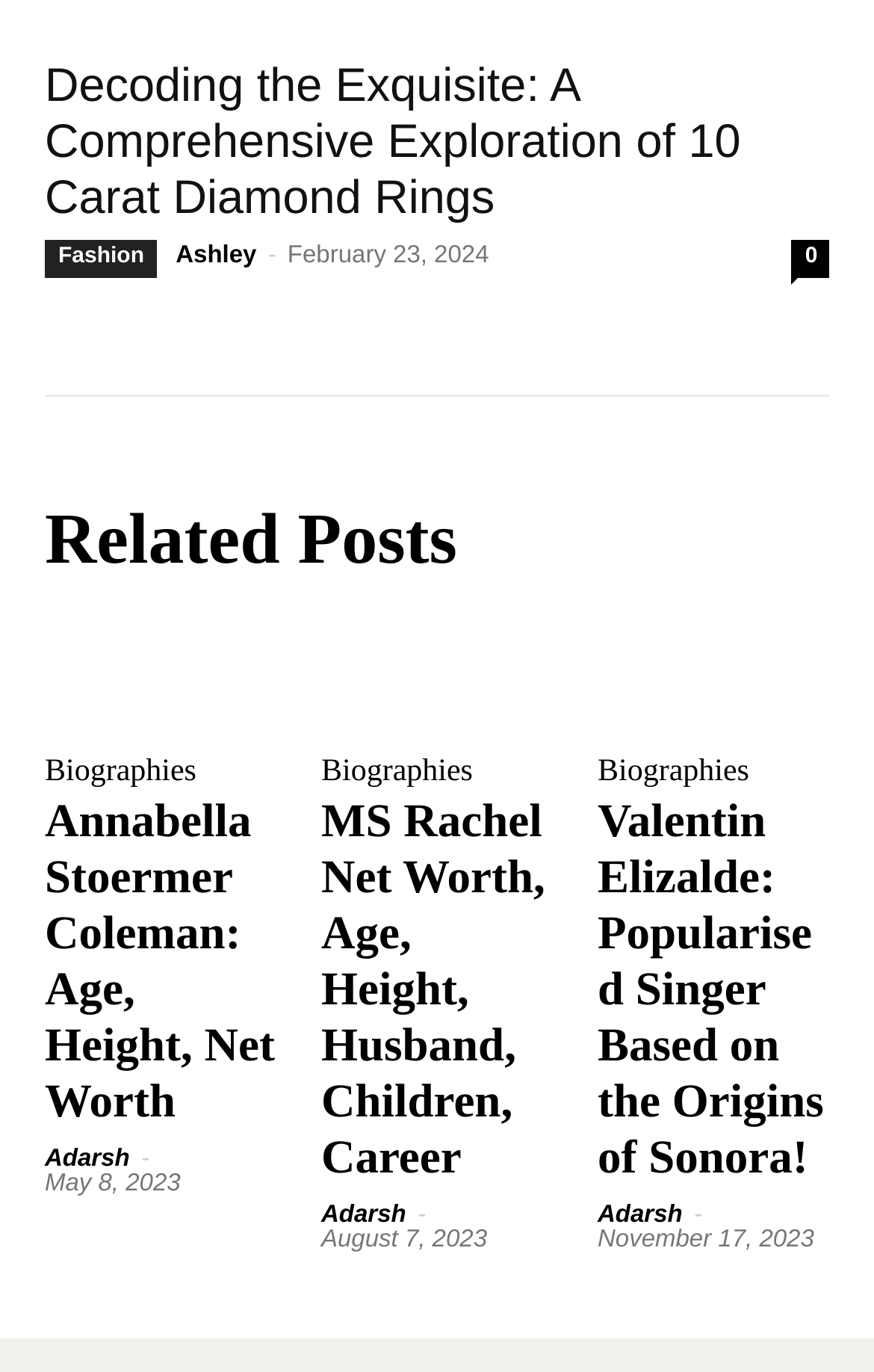Who is the author of the third related post? Analyze the screenshot and reply with just one word or a short phrase.

Adarsh